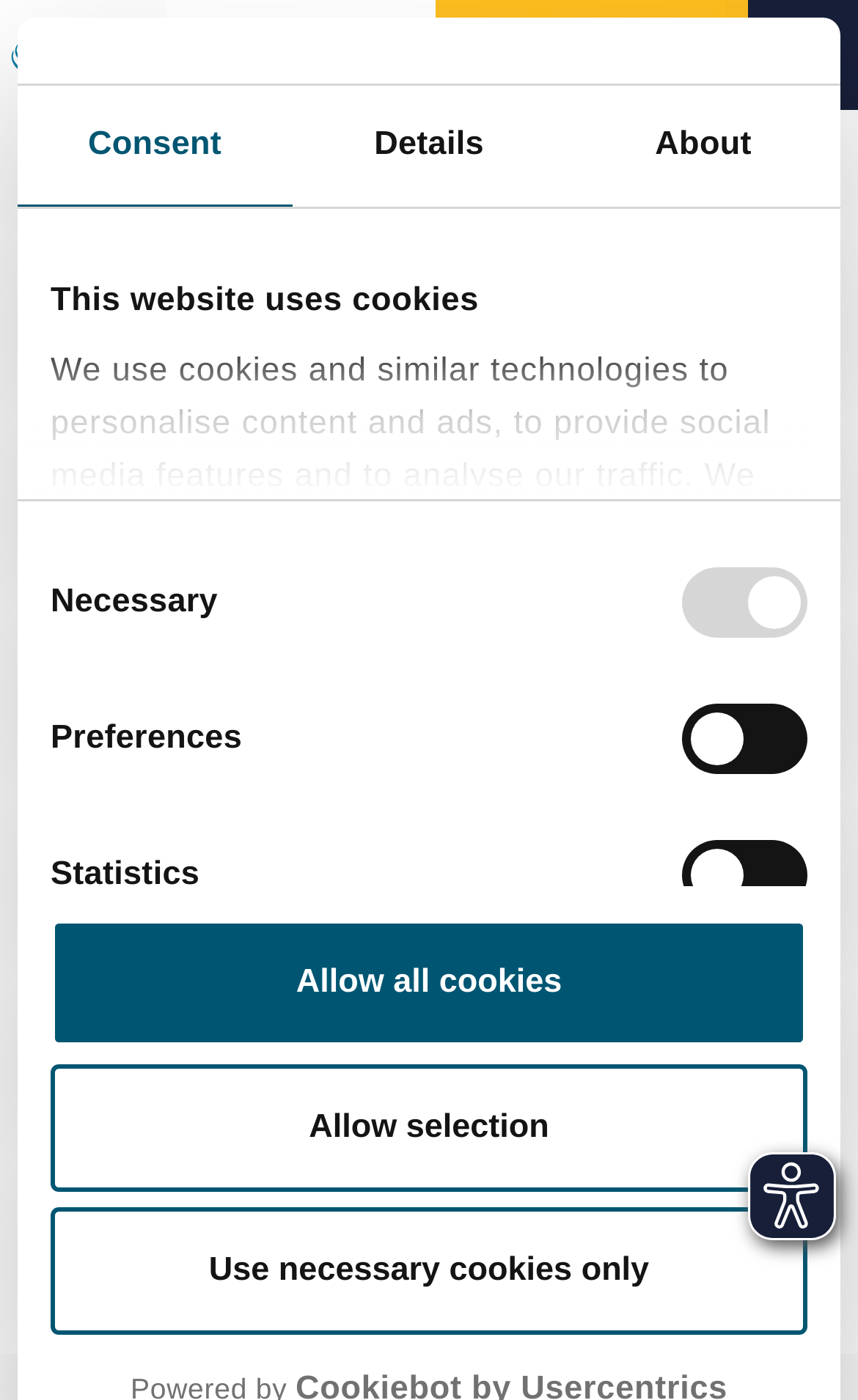Please determine the main heading text of this webpage.

247TailorSteel: New production facility in Hilden